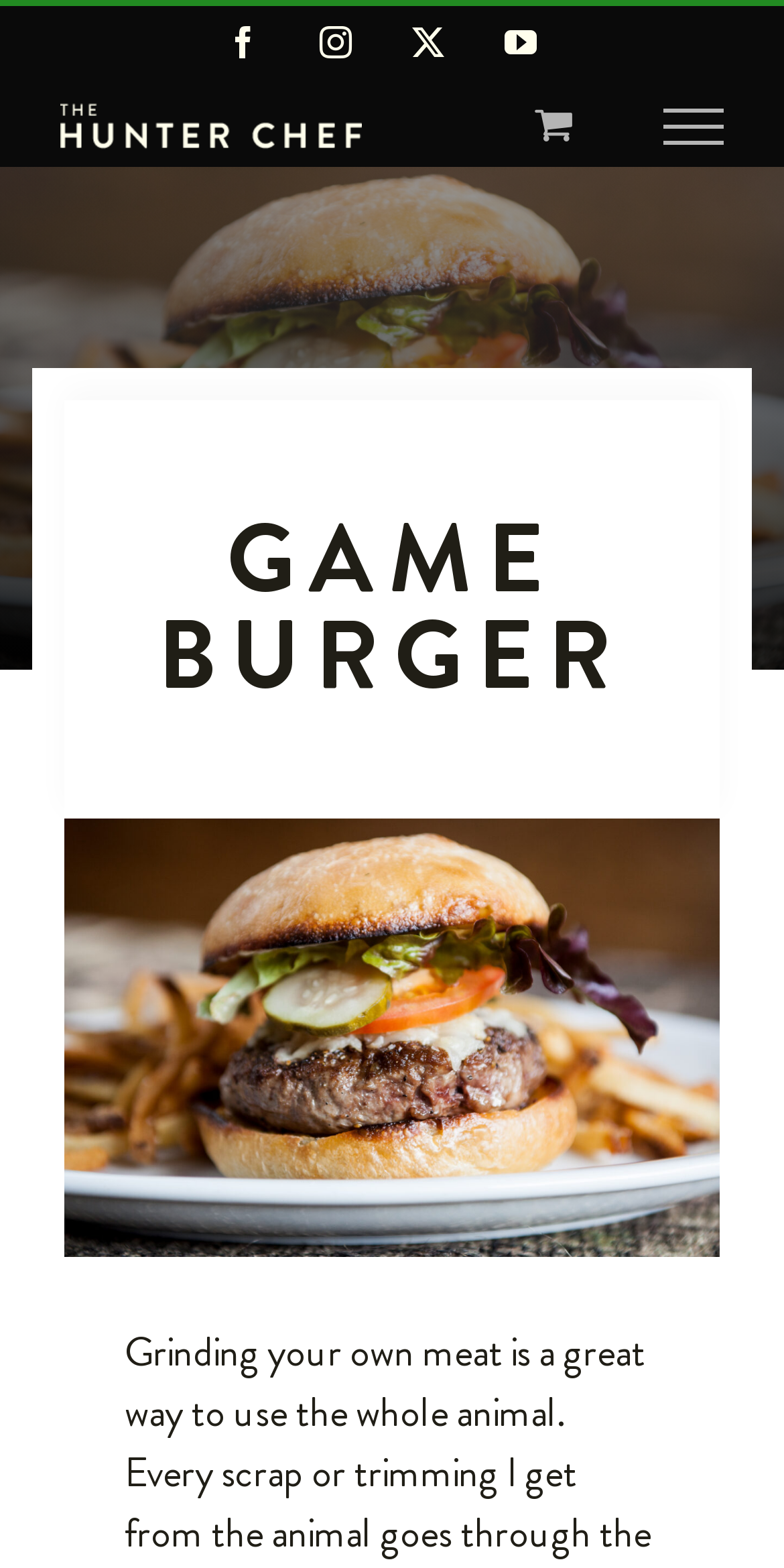Give a one-word or short phrase answer to this question: 
What is the logo of the website?

The Hunter Chef Logo